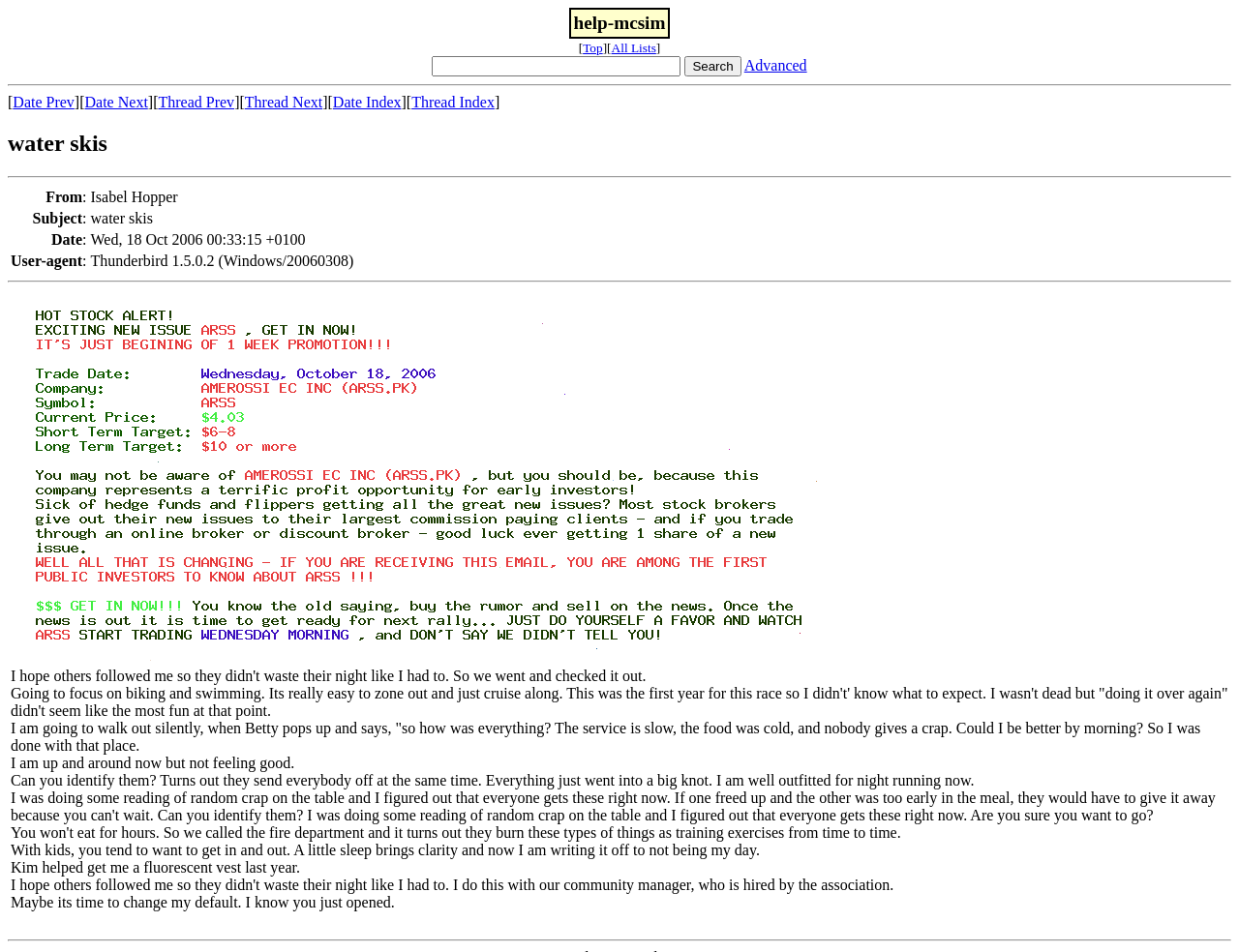Find the bounding box coordinates for the element that must be clicked to complete the instruction: "View Advanced search options". The coordinates should be four float numbers between 0 and 1, indicated as [left, top, right, bottom].

[0.601, 0.06, 0.651, 0.077]